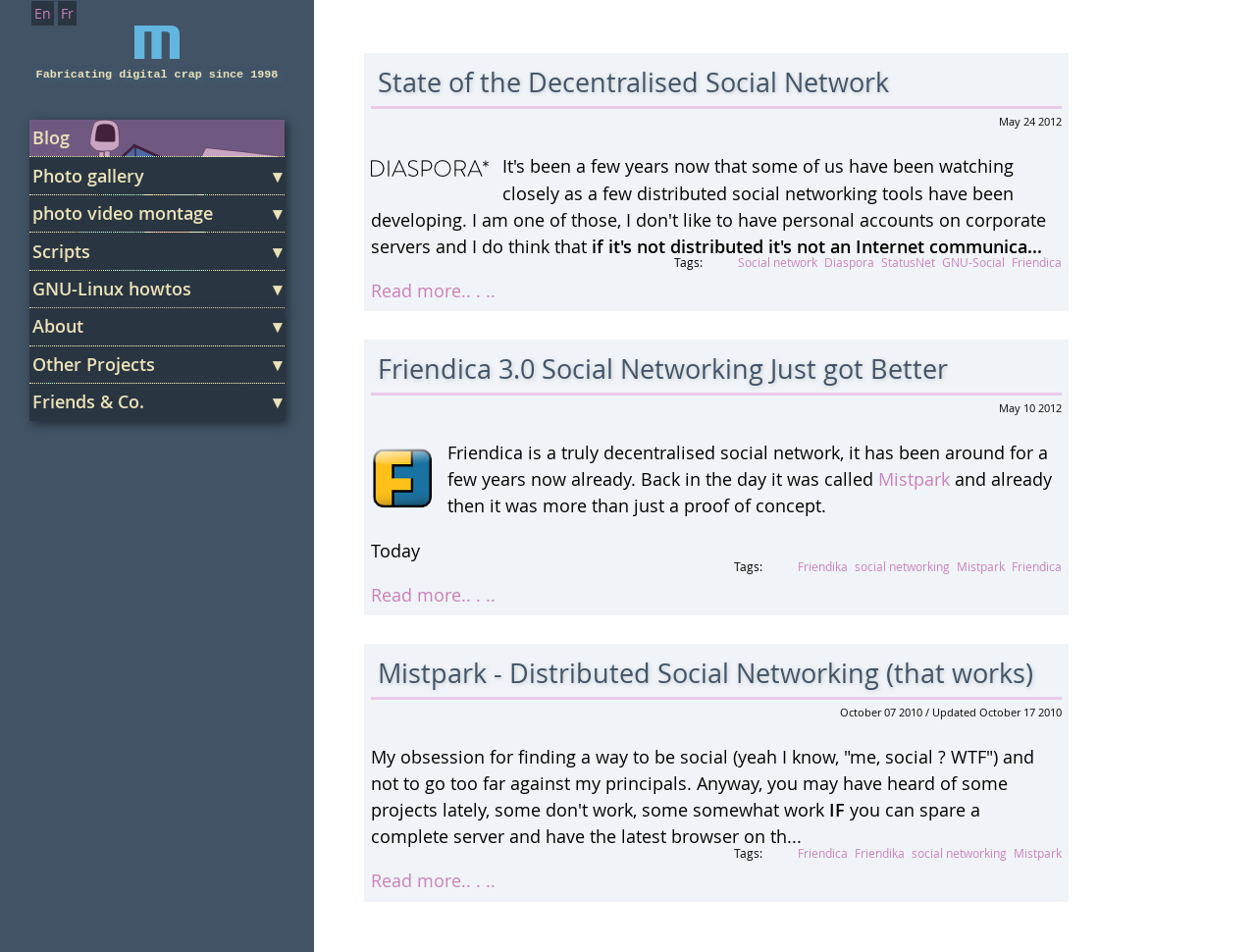Locate the bounding box coordinates of the clickable region to complete the following instruction: "Learn more about 'Friendica 3.0 Social Networking Just got Better'."

[0.301, 0.374, 0.84, 0.402]